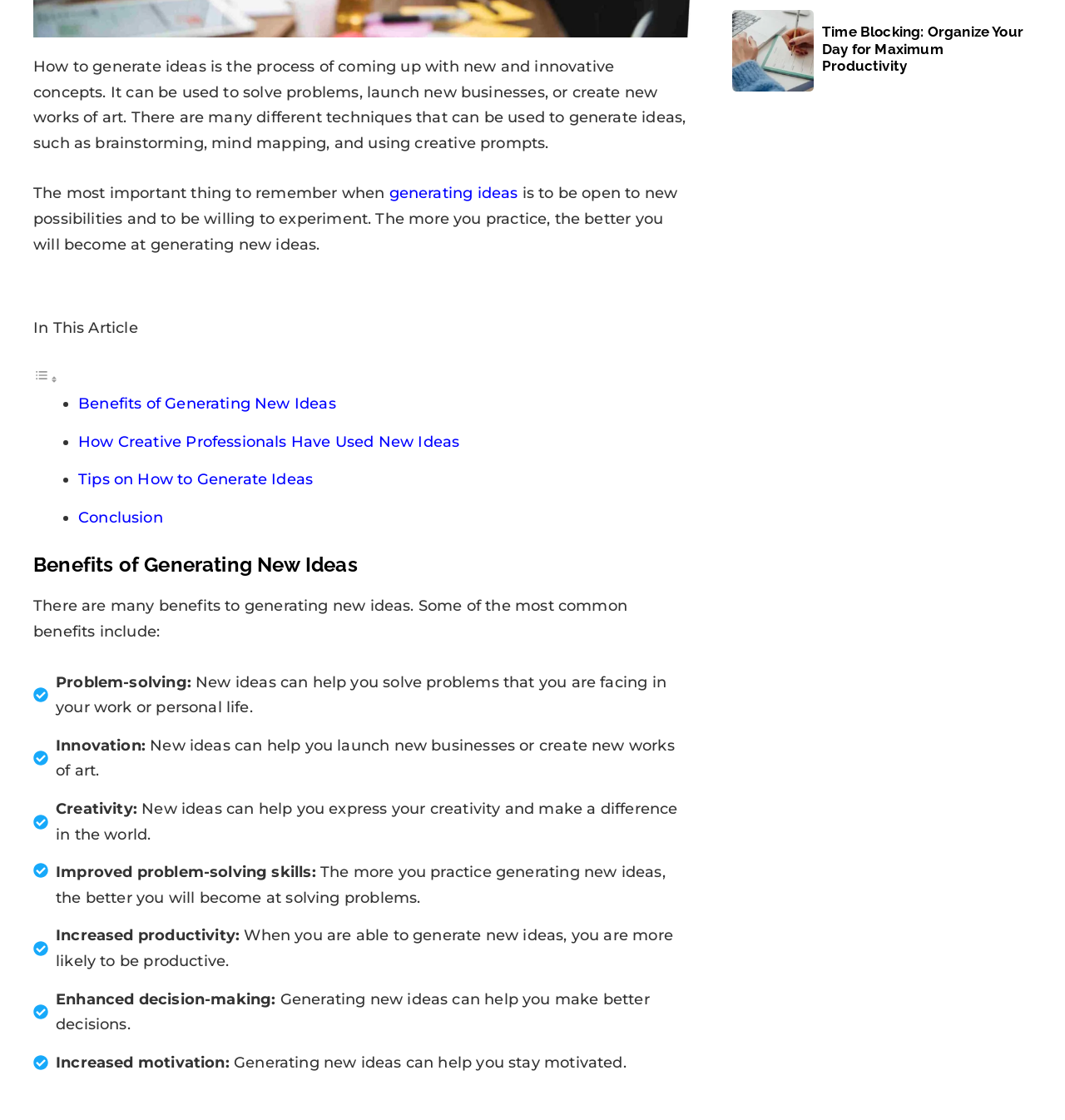Determine the bounding box for the HTML element described here: "generating ideas". The coordinates should be given as [left, top, right, bottom] with each number being a float between 0 and 1.

[0.365, 0.164, 0.486, 0.181]